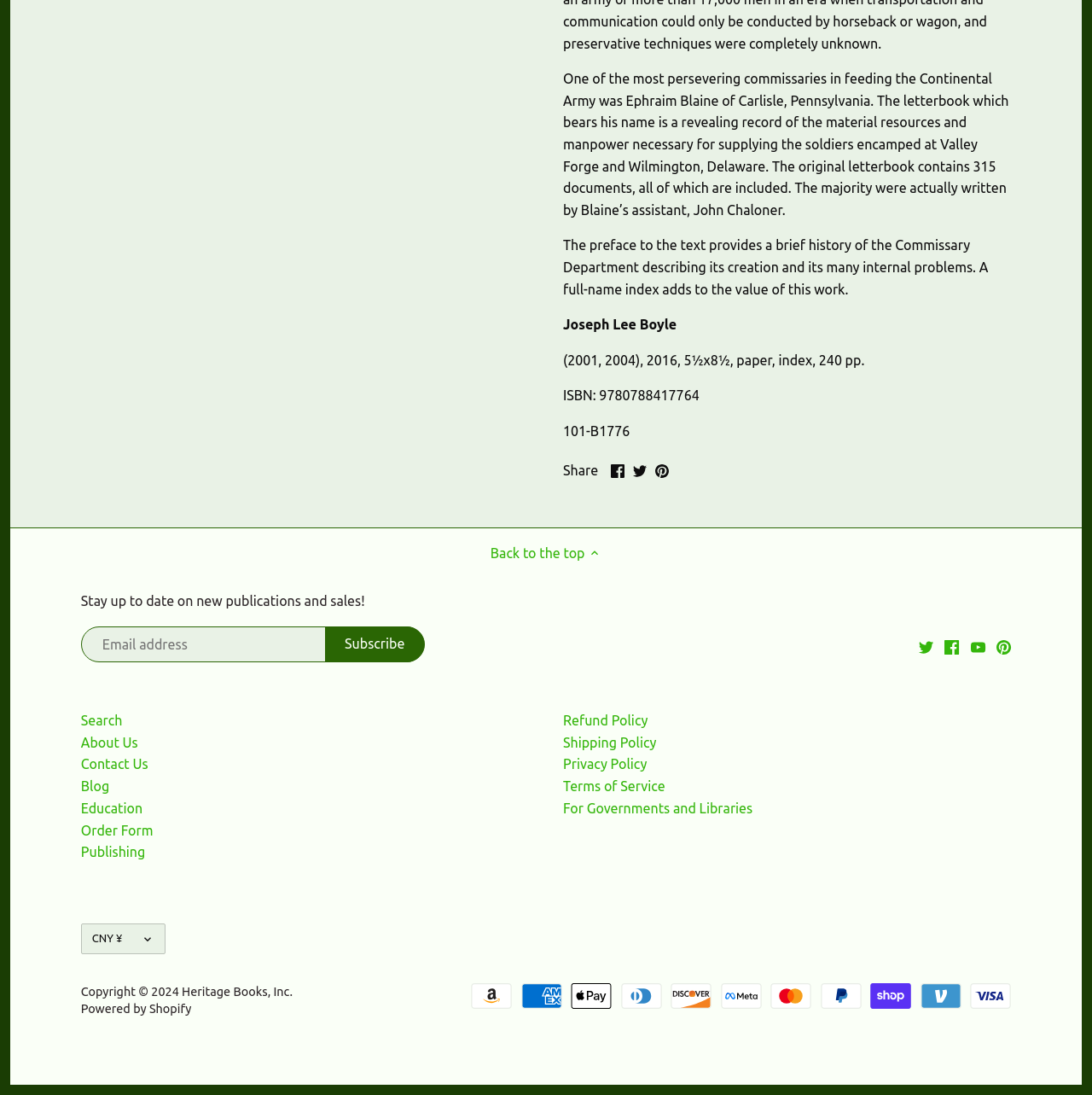Given the element description For Governments and Libraries, specify the bounding box coordinates of the corresponding UI element in the format (top-left x, top-left y, bottom-right x, bottom-right y). All values must be between 0 and 1.

[0.516, 0.731, 0.689, 0.746]